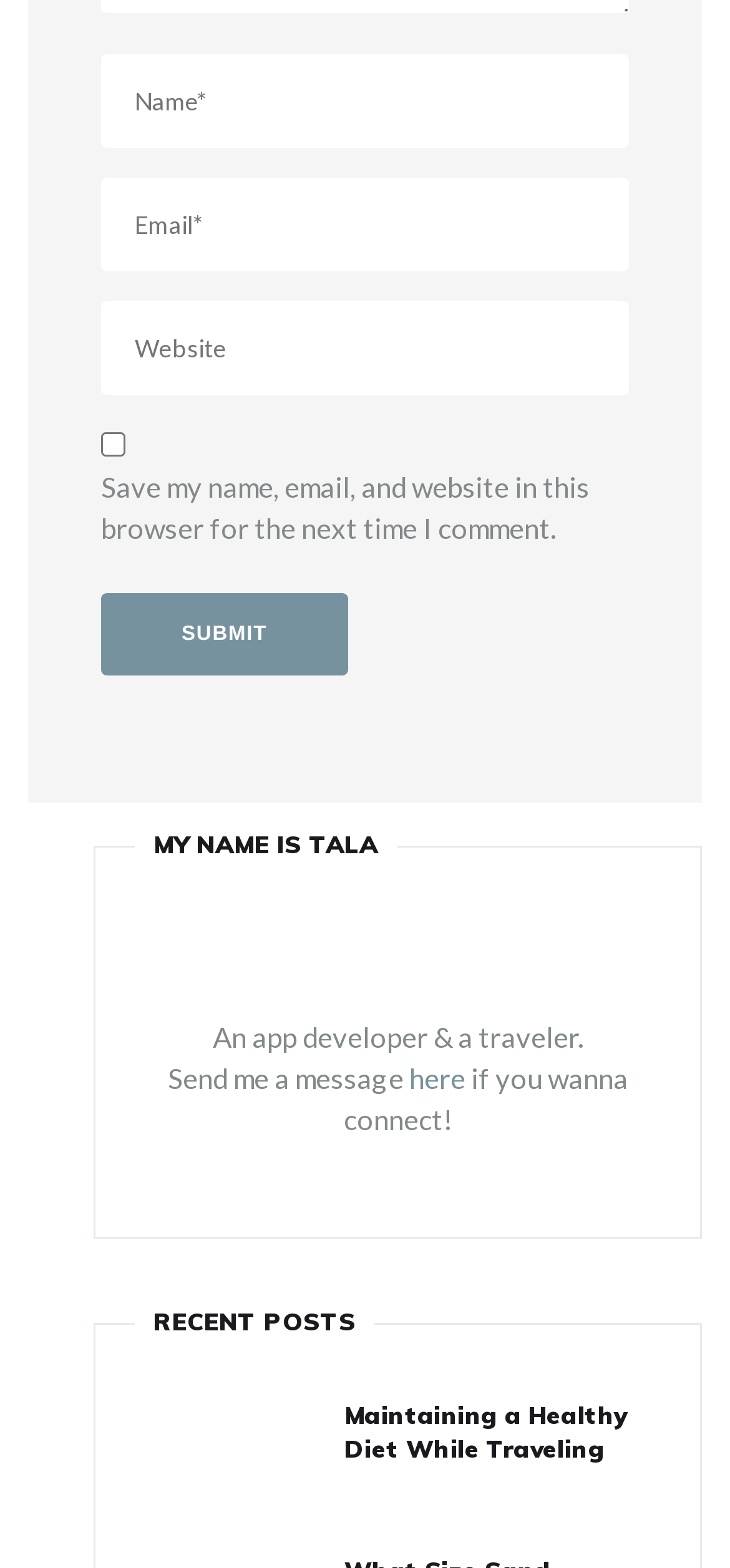Could you indicate the bounding box coordinates of the region to click in order to complete this instruction: "Read the recent post about Tasty travel food lunch boxes arrangement above view".

[0.208, 0.914, 0.421, 0.936]